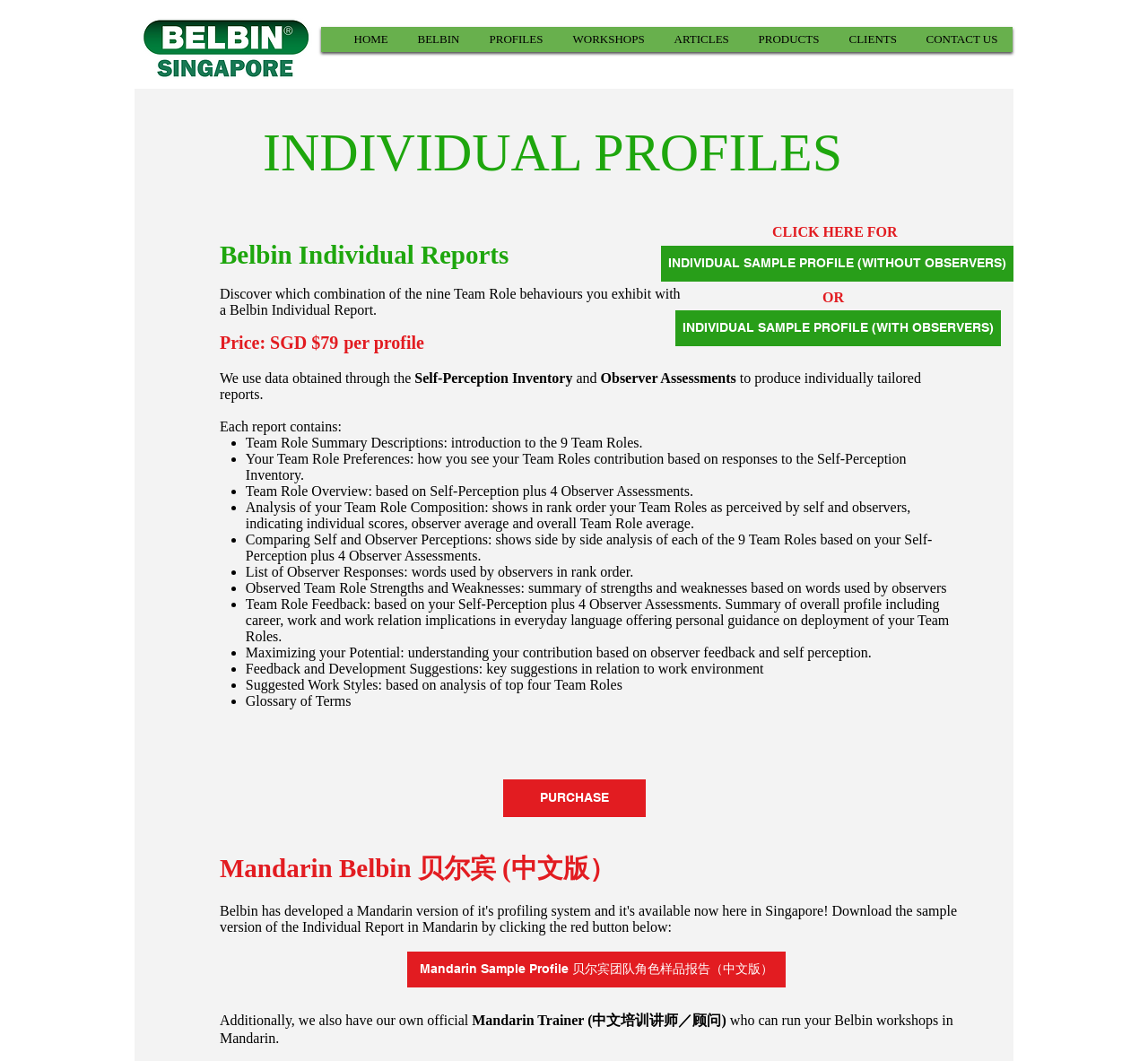Could you specify the bounding box coordinates for the clickable section to complete the following instruction: "Purchase a Belbin Individual Report"?

[0.438, 0.735, 0.562, 0.77]